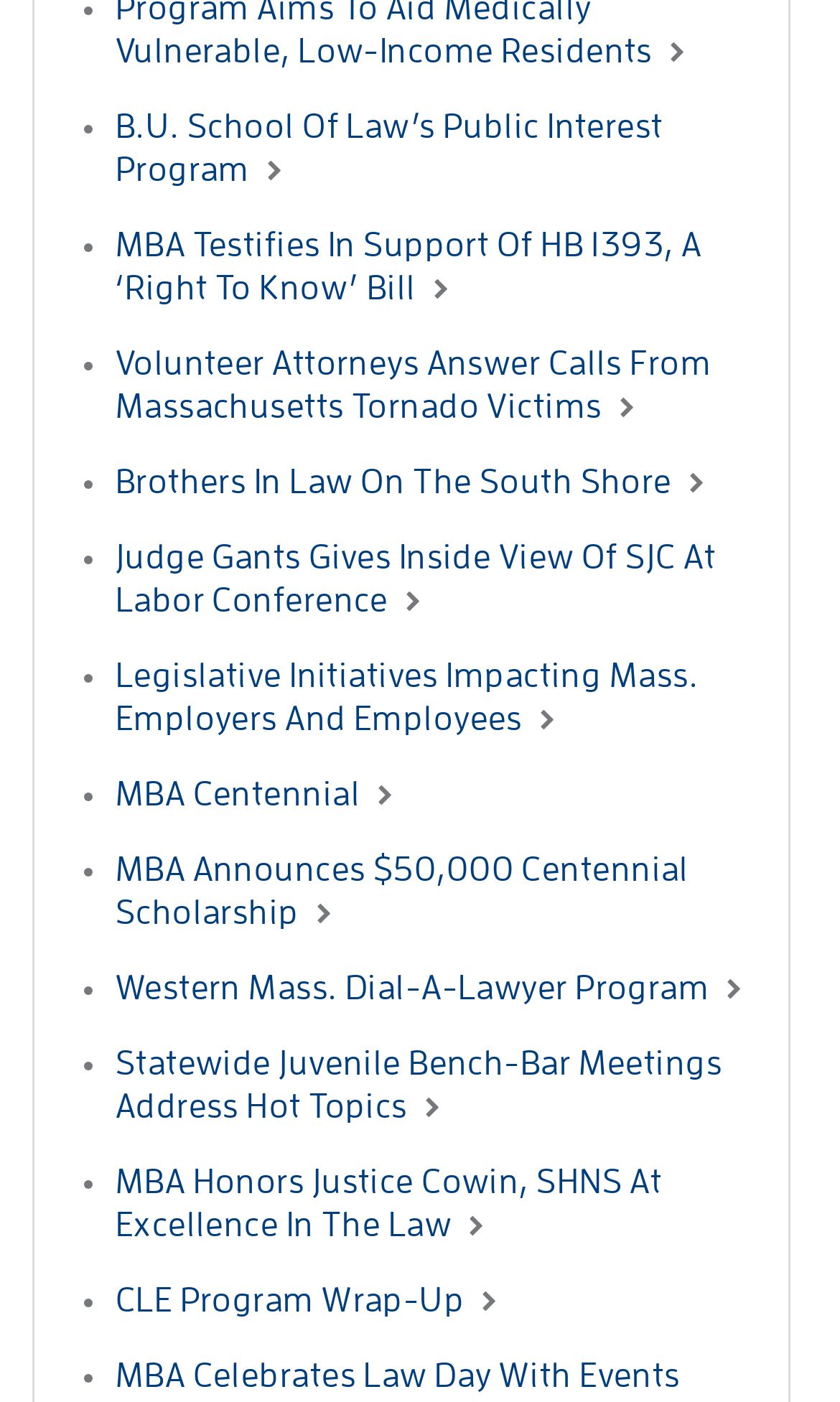Provide the bounding box coordinates of the HTML element this sentence describes: "MBA Centennial".

[0.137, 0.554, 0.429, 0.578]